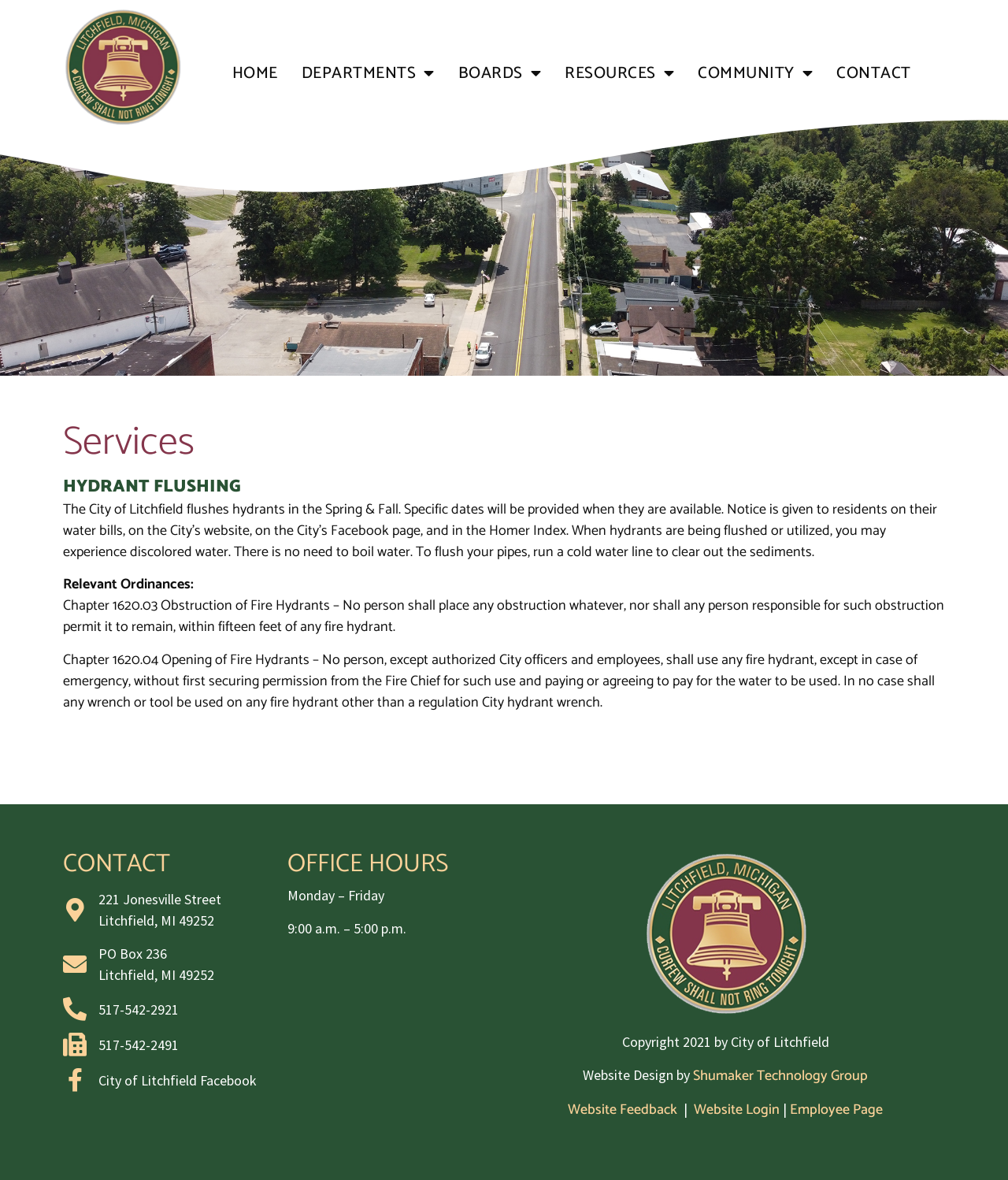Who designed the City of Litchfield website?
Please respond to the question with as much detail as possible.

The webpage provides a footer section with copyright information, which includes a mention of the website design company, Shumaker Technology Group. This indicates that Shumaker Technology Group designed the City of Litchfield website.